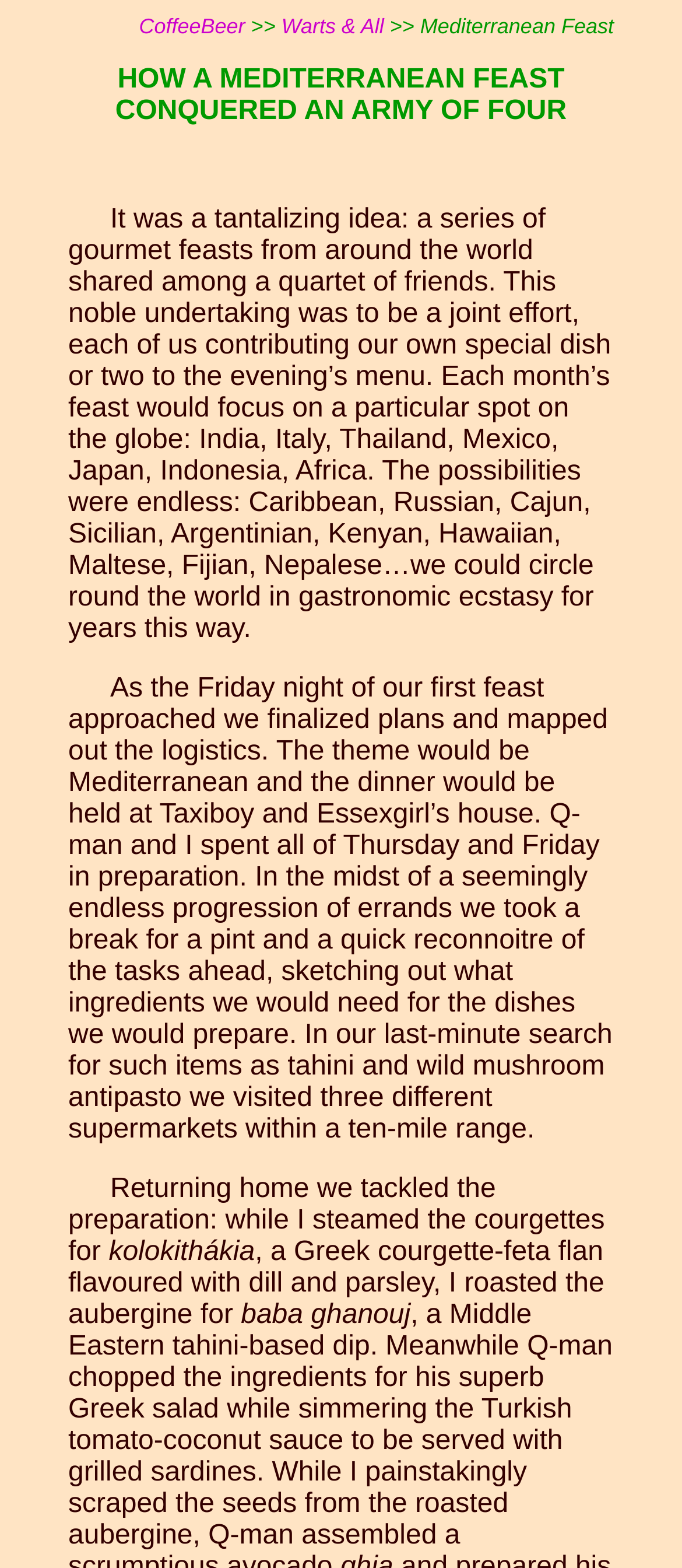What is the name of the Greek courgette-feta flan?
Please answer the question with as much detail and depth as you can.

The text mentions that 'while I steamed the courgettes for kolokithákia, a Greek courgette-feta flan flavoured with dill and parsley.' This suggests that the name of the Greek courgette-feta flan is kolokithákia.